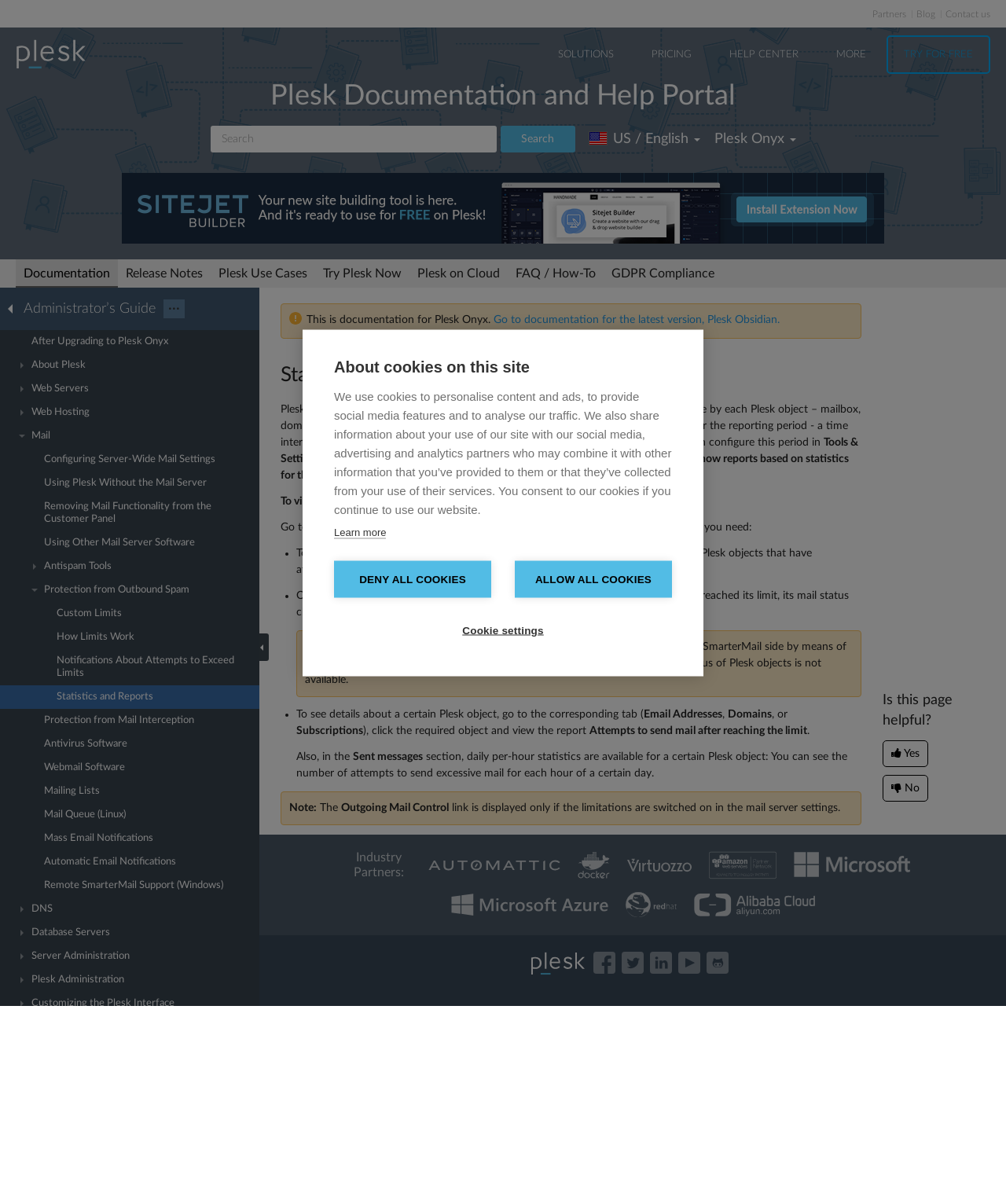Identify the bounding box coordinates of the HTML element based on this description: "Using Other Mail Server Software".

[0.0, 0.441, 0.258, 0.461]